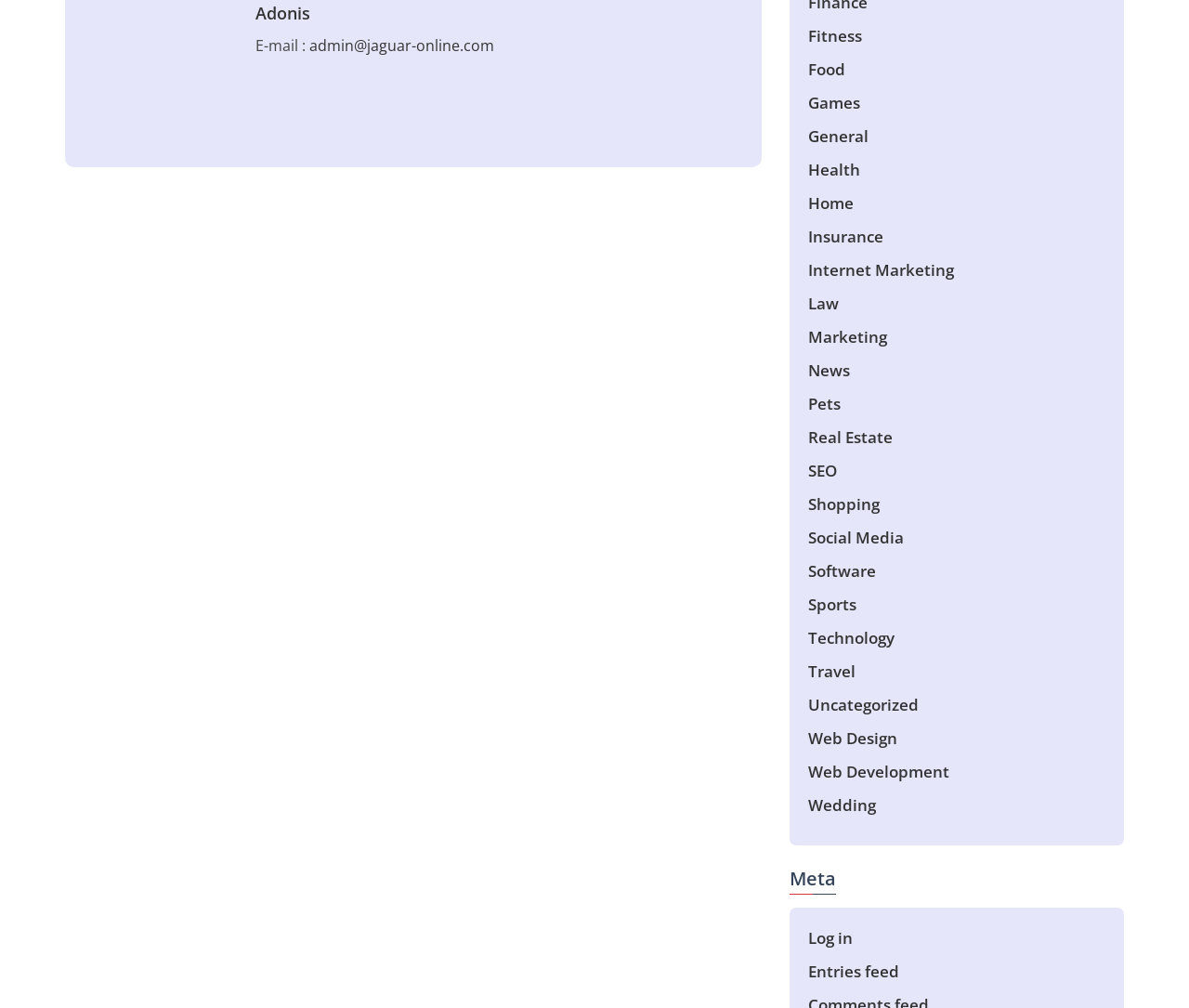Can you specify the bounding box coordinates of the area that needs to be clicked to fulfill the following instruction: "Go to the Log in page"?

[0.68, 0.92, 0.717, 0.941]